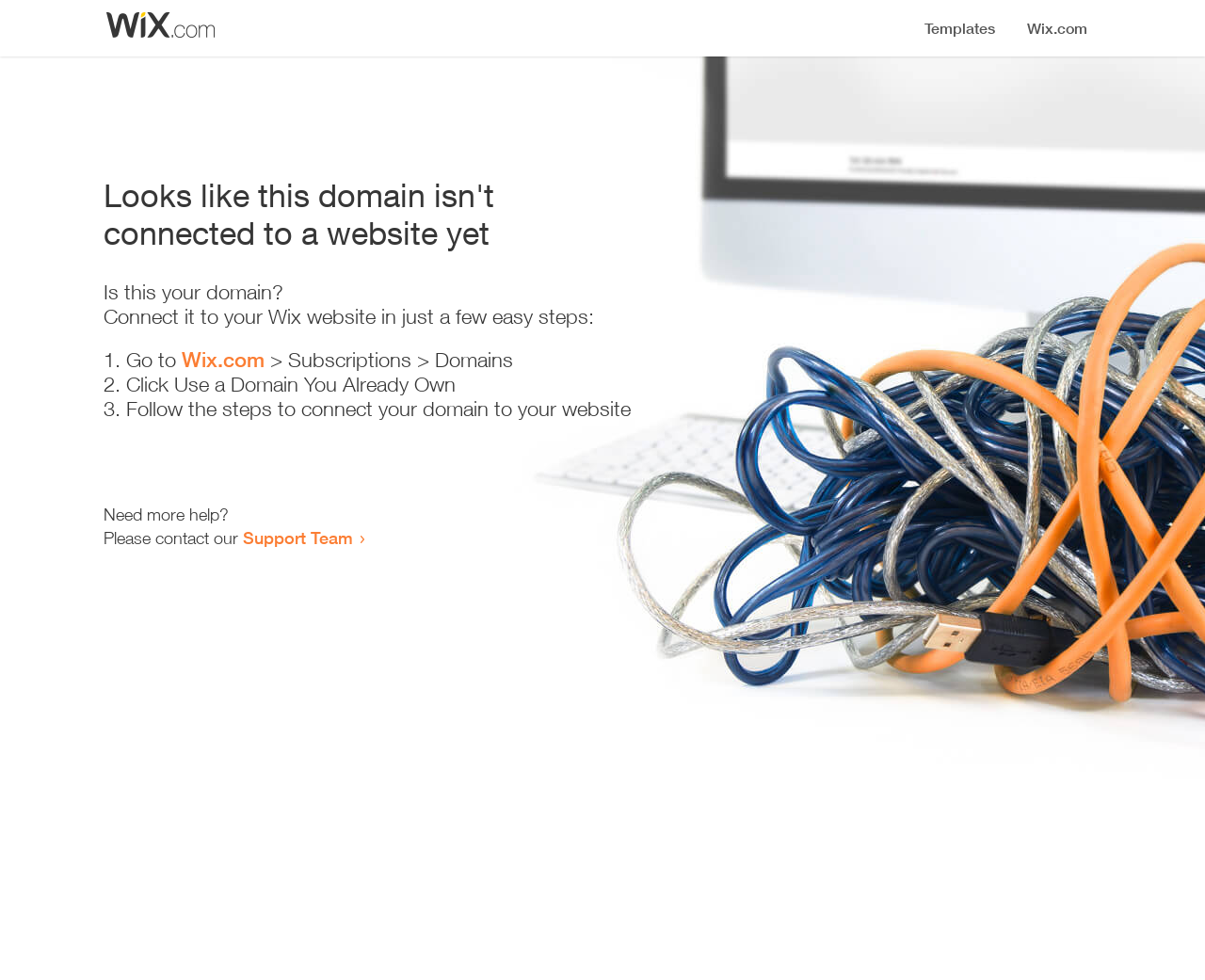Identify the bounding box for the described UI element: "Wix.com".

[0.151, 0.354, 0.22, 0.379]